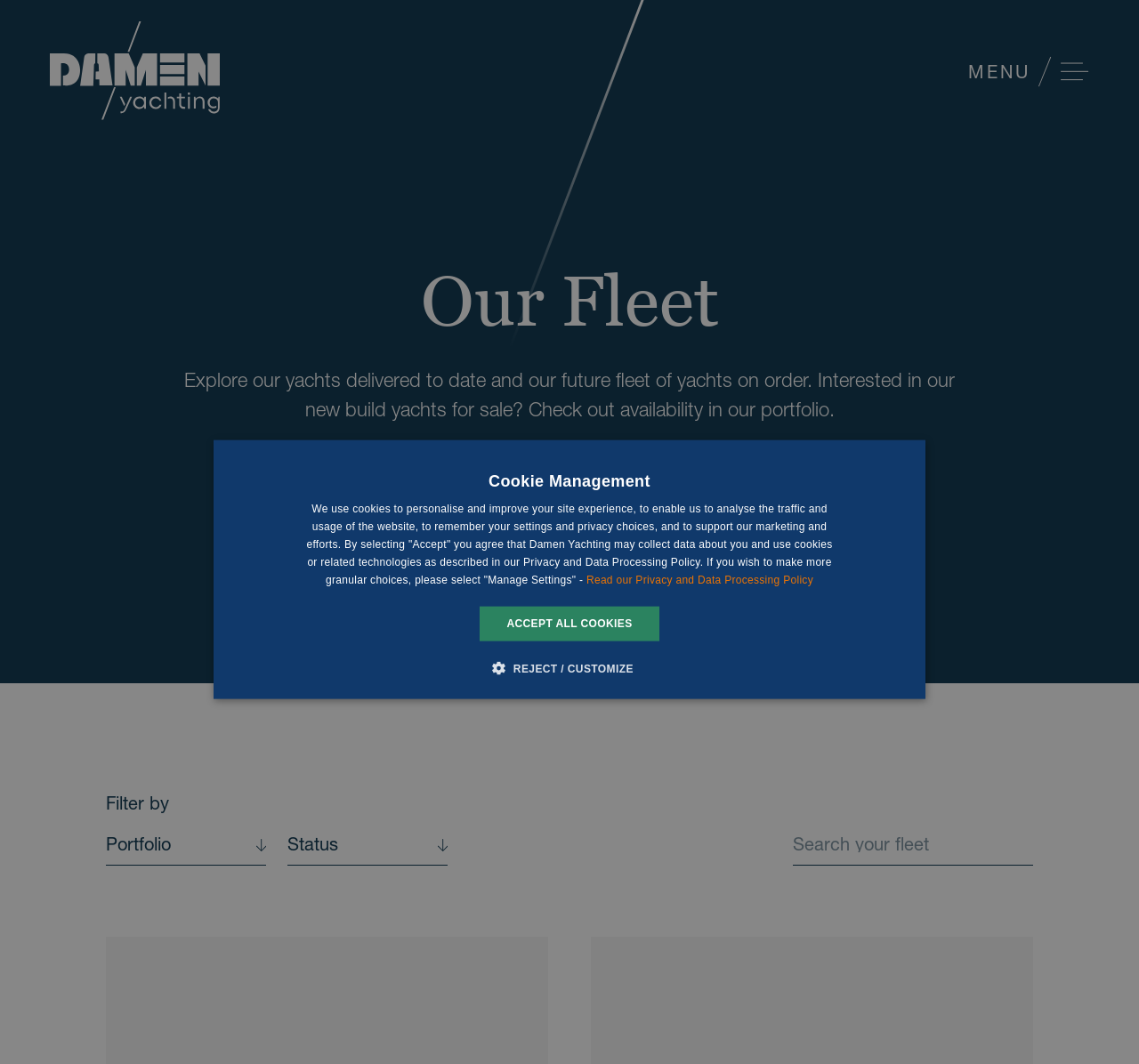Pinpoint the bounding box coordinates of the clickable area necessary to execute the following instruction: "Select an option from the combobox". The coordinates should be given as four float numbers between 0 and 1, namely [left, top, right, bottom].

[0.087, 0.774, 0.227, 0.813]